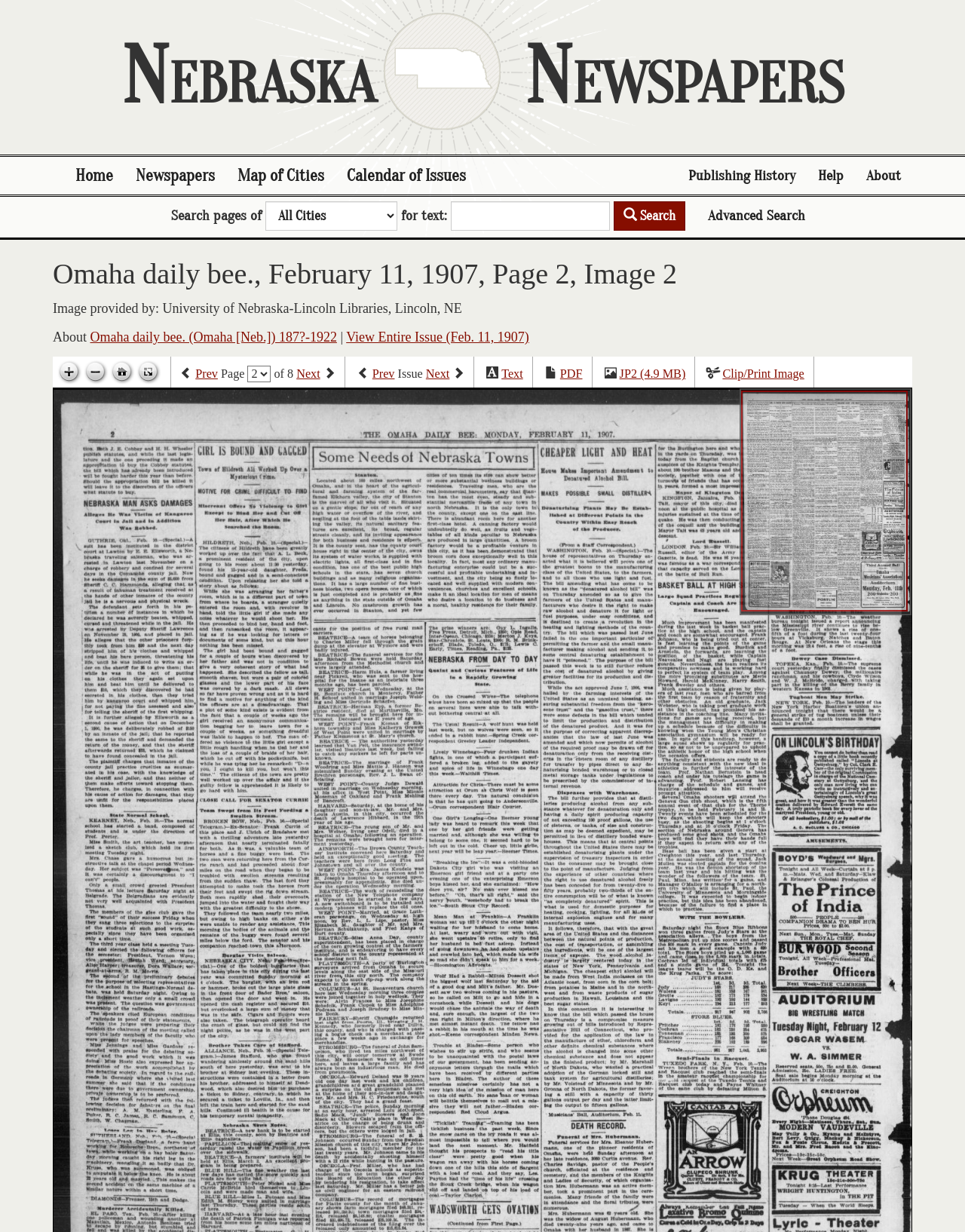Answer the following query concisely with a single word or phrase:
What is the purpose of the 'Zoom in' button?

To enlarge the image